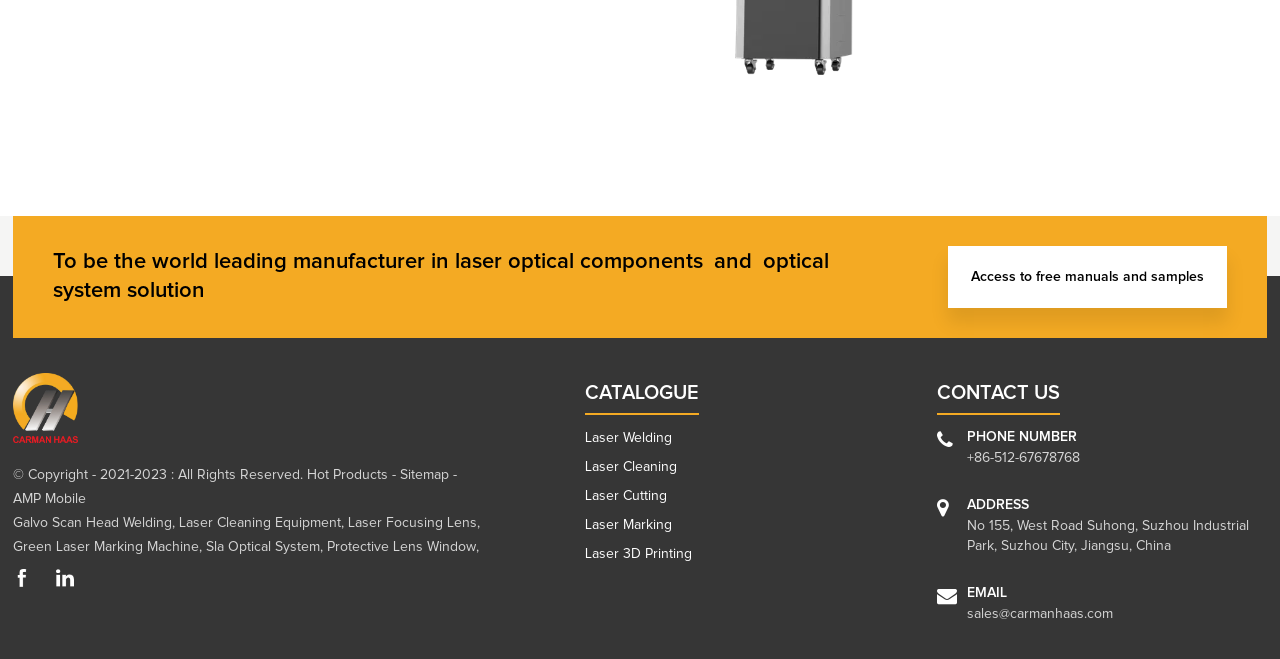Given the element description, predict the bounding box coordinates in the format (top-left x, top-left y, bottom-right x, bottom-right y). Make sure all values are between 0 and 1. Here is the element description: sales@carmanhaas.com

[0.756, 0.921, 0.87, 0.942]